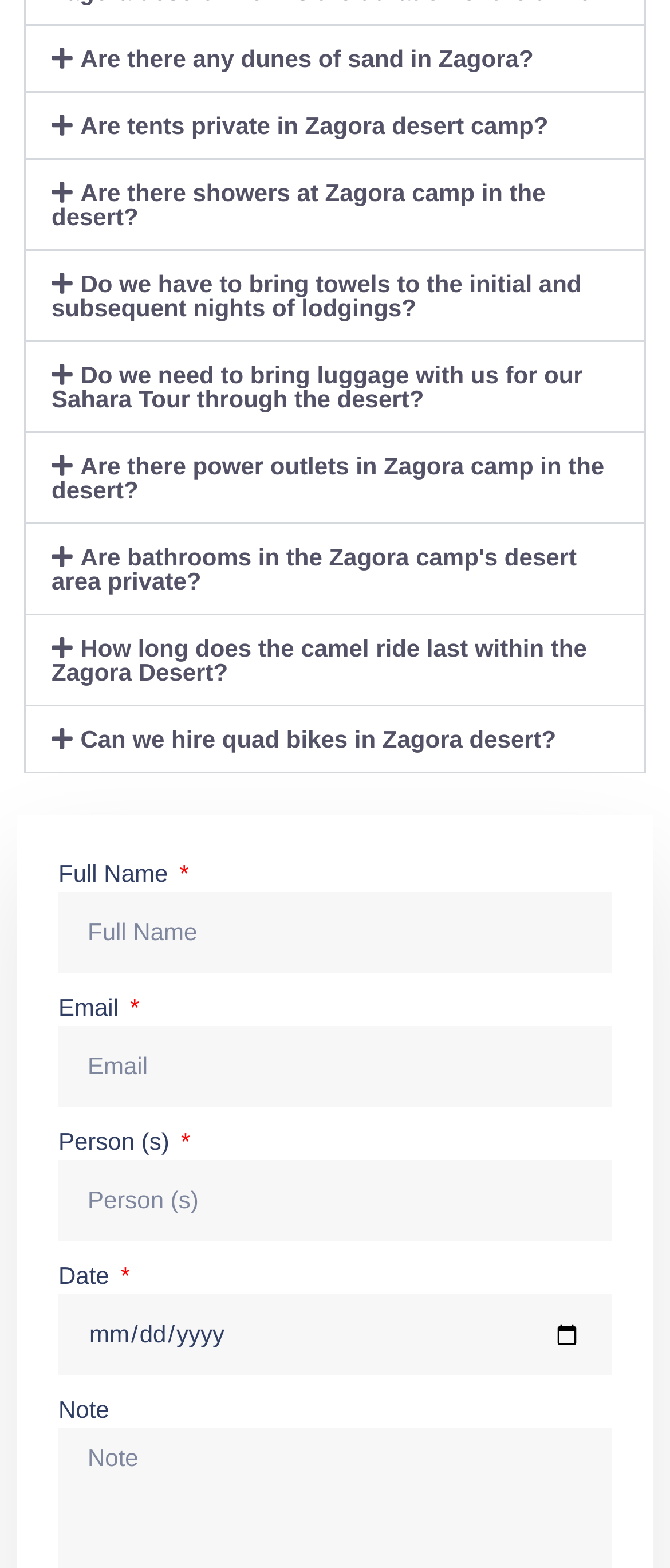What is the purpose of the form?
Examine the image and provide an in-depth answer to the question.

The form contains fields for full name, email, person(s), date, and note, which suggests that it is used for booking or making an inquiry about a tour or travel arrangement.